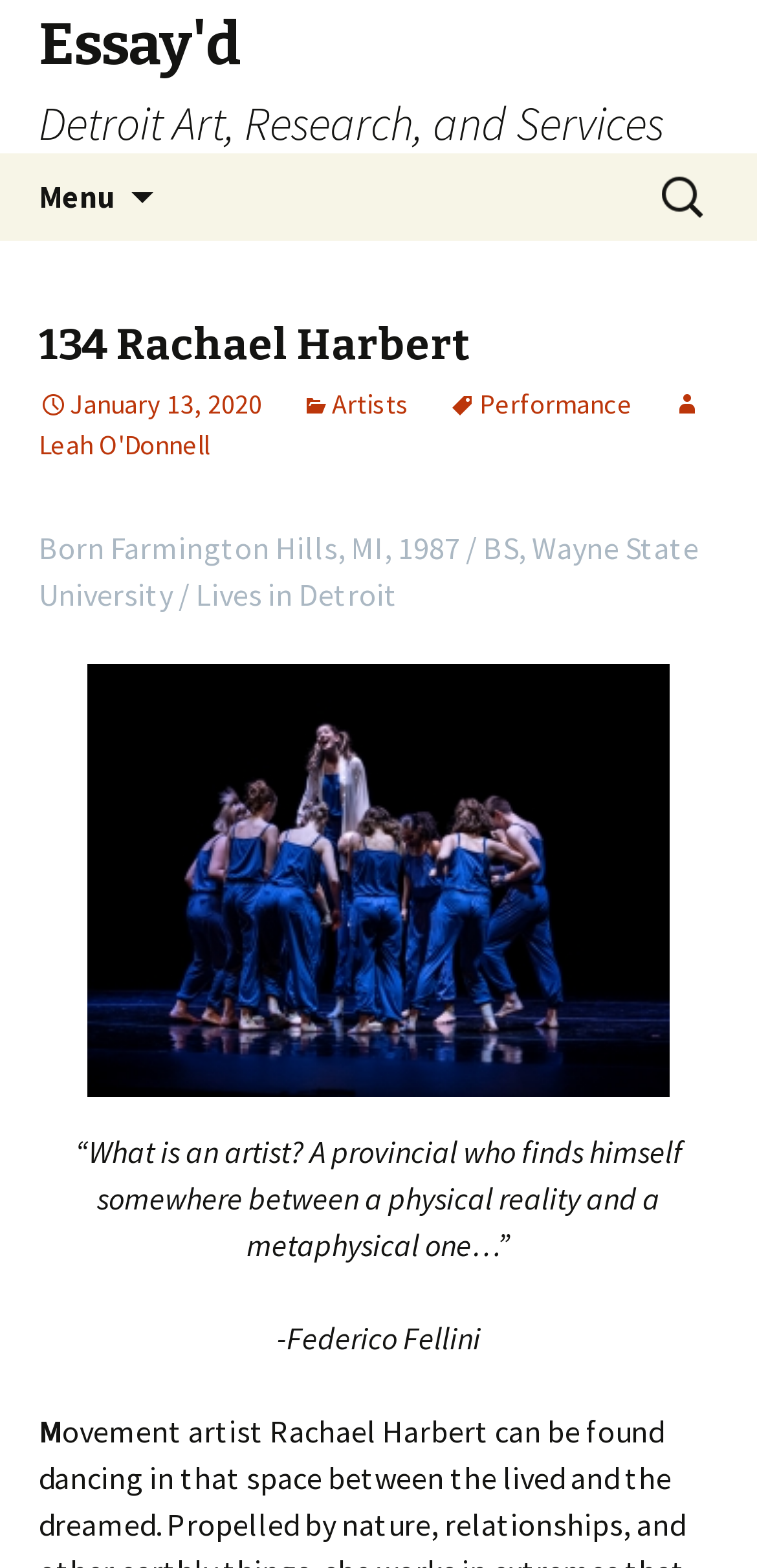What is the type of content that can be skipped to? From the image, respond with a single word or brief phrase.

Content